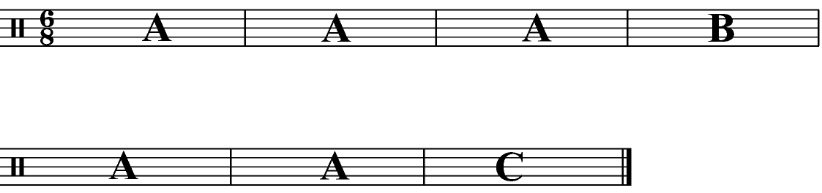What is the structure of the phrase?
Please give a detailed and elaborate answer to the question based on the image.

The caption explicitly states that the seven-bar phrase is designed in the structure labeled 'AAABAAC', which refers to the pattern of notes in the top and bottom staff.